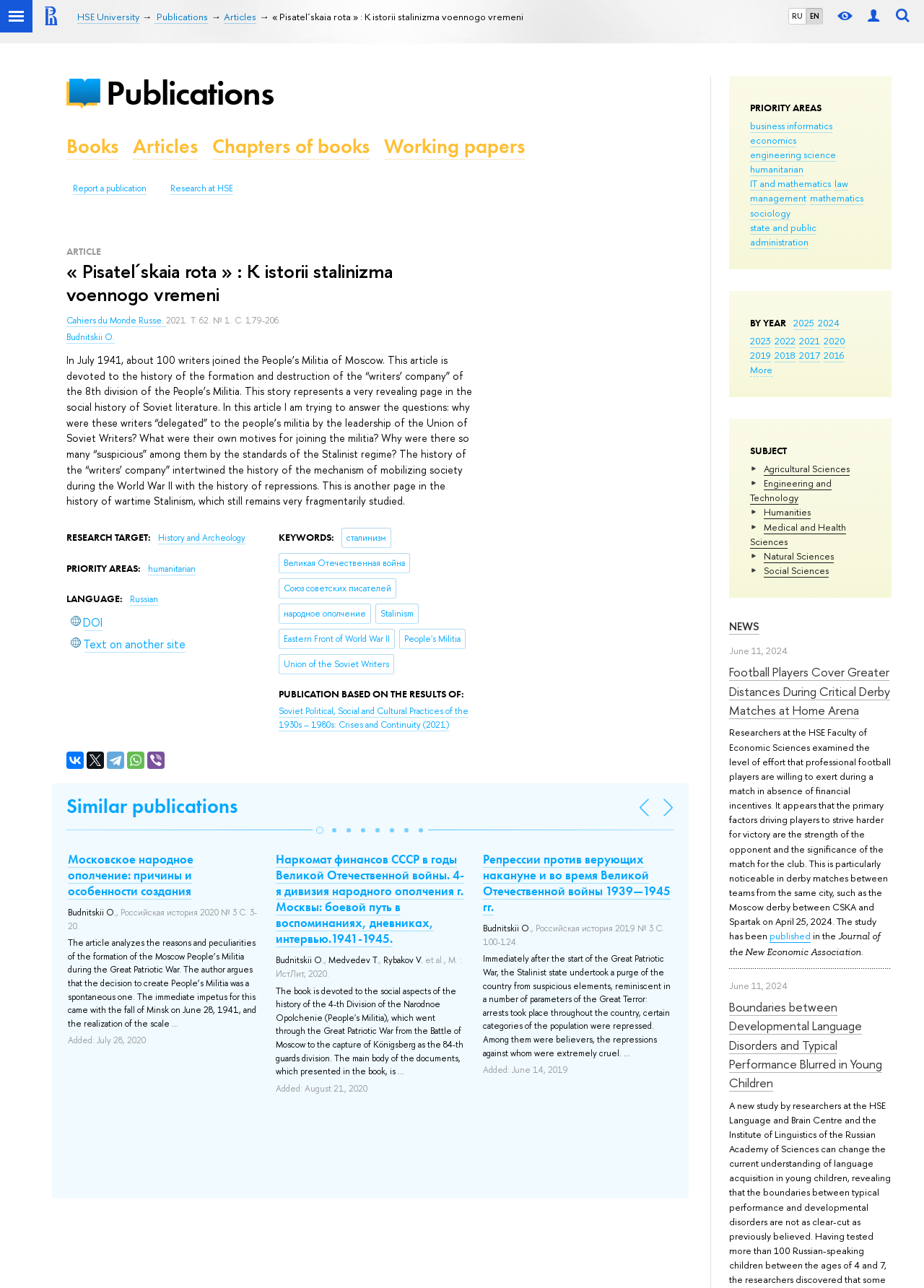Respond concisely with one word or phrase to the following query:
What is the priority area of the article?

PRIORITY AREAS